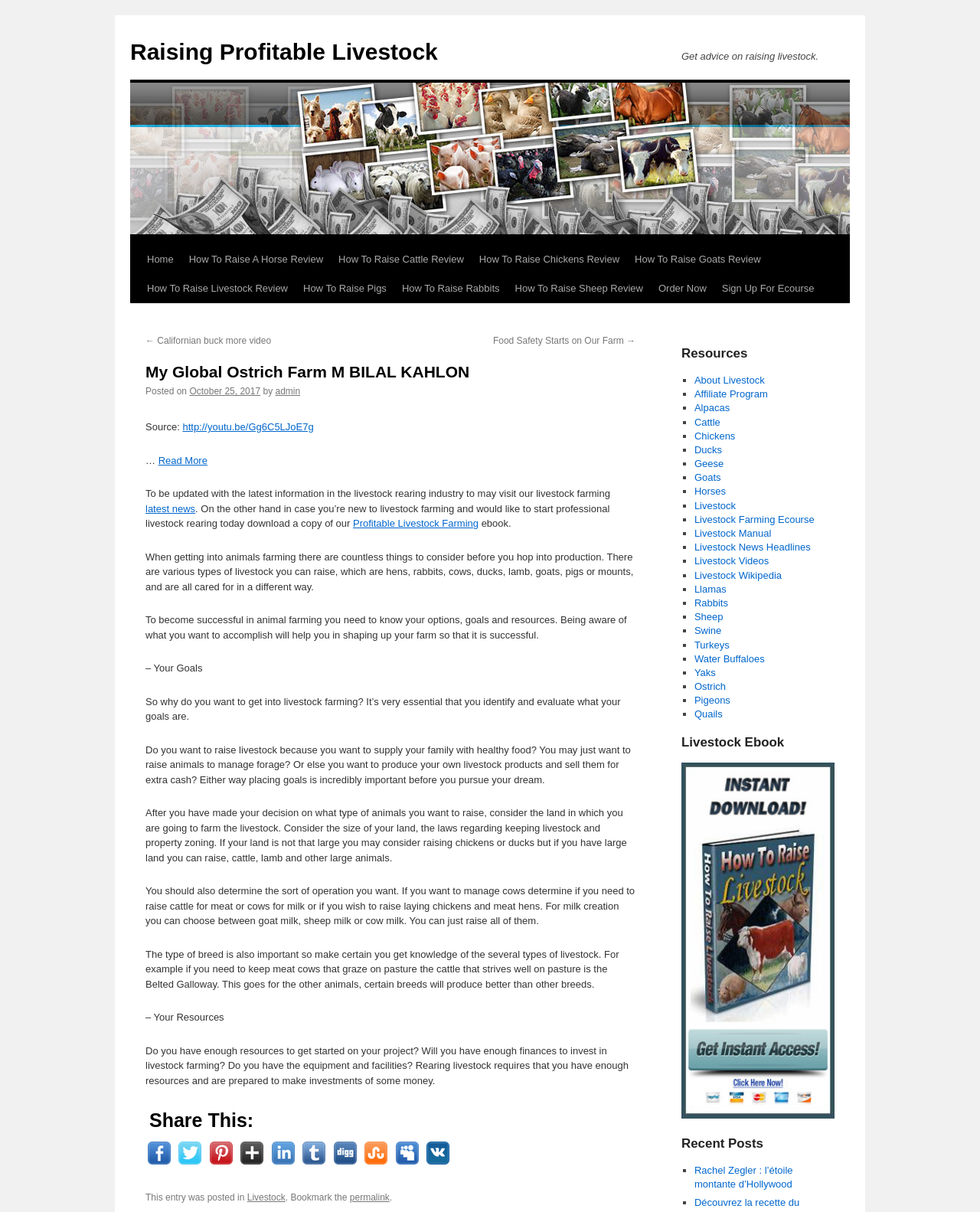What is the purpose of the 'Order Now' link? Using the information from the screenshot, answer with a single word or phrase.

To purchase a product